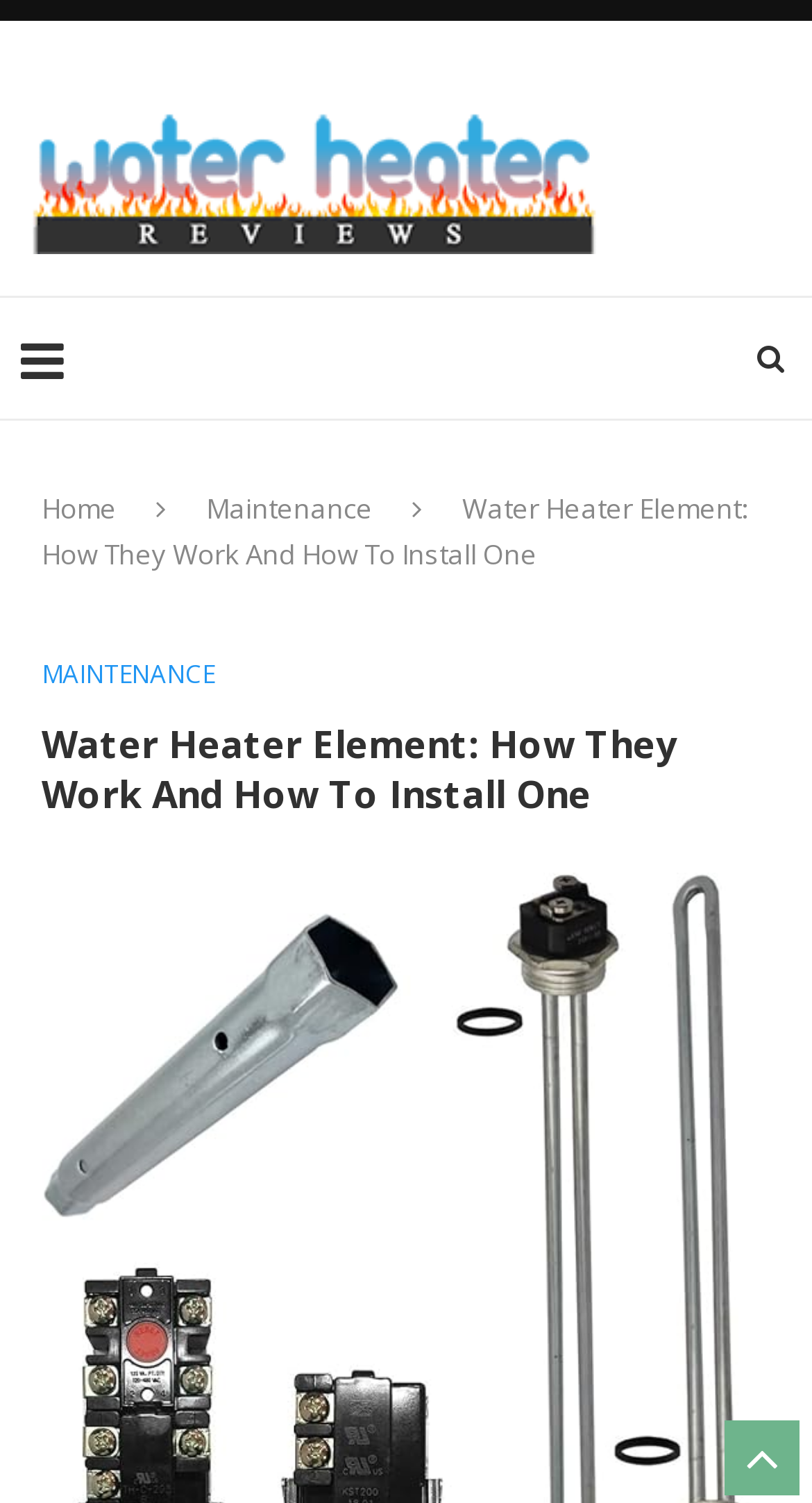Examine the image carefully and respond to the question with a detailed answer: 
How many subheadings are in the main content?

By examining the main content, I can see one subheading 'Water Heater Element: How They Work And How To Install One'.